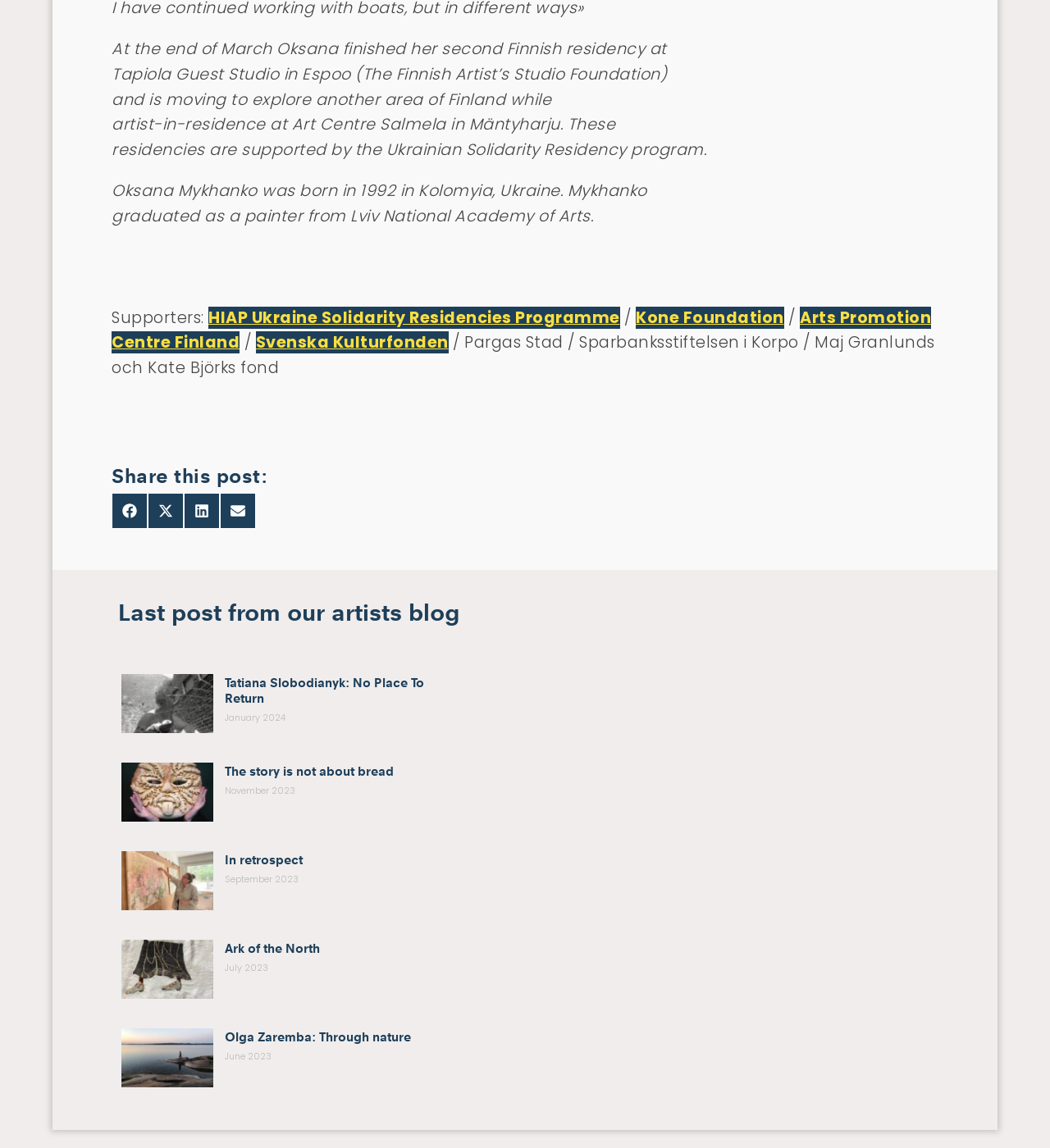Find the bounding box coordinates of the clickable region needed to perform the following instruction: "Read 'How long does it take to grow 1 inch of hair?'". The coordinates should be provided as four float numbers between 0 and 1, i.e., [left, top, right, bottom].

None